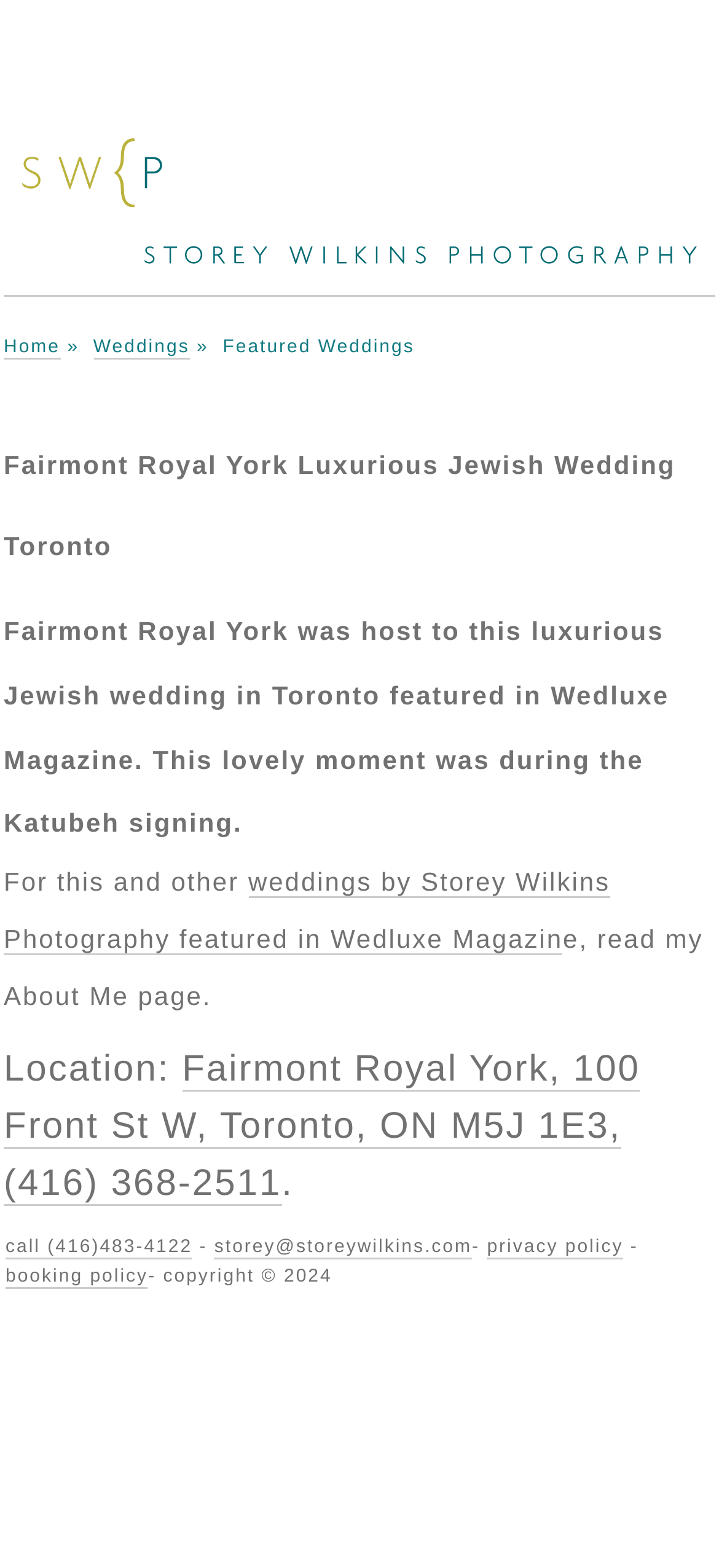Identify the bounding box coordinates for the region of the element that should be clicked to carry out the instruction: "view the 'Weddings' page". The bounding box coordinates should be four float numbers between 0 and 1, i.e., [left, top, right, bottom].

[0.13, 0.215, 0.264, 0.229]